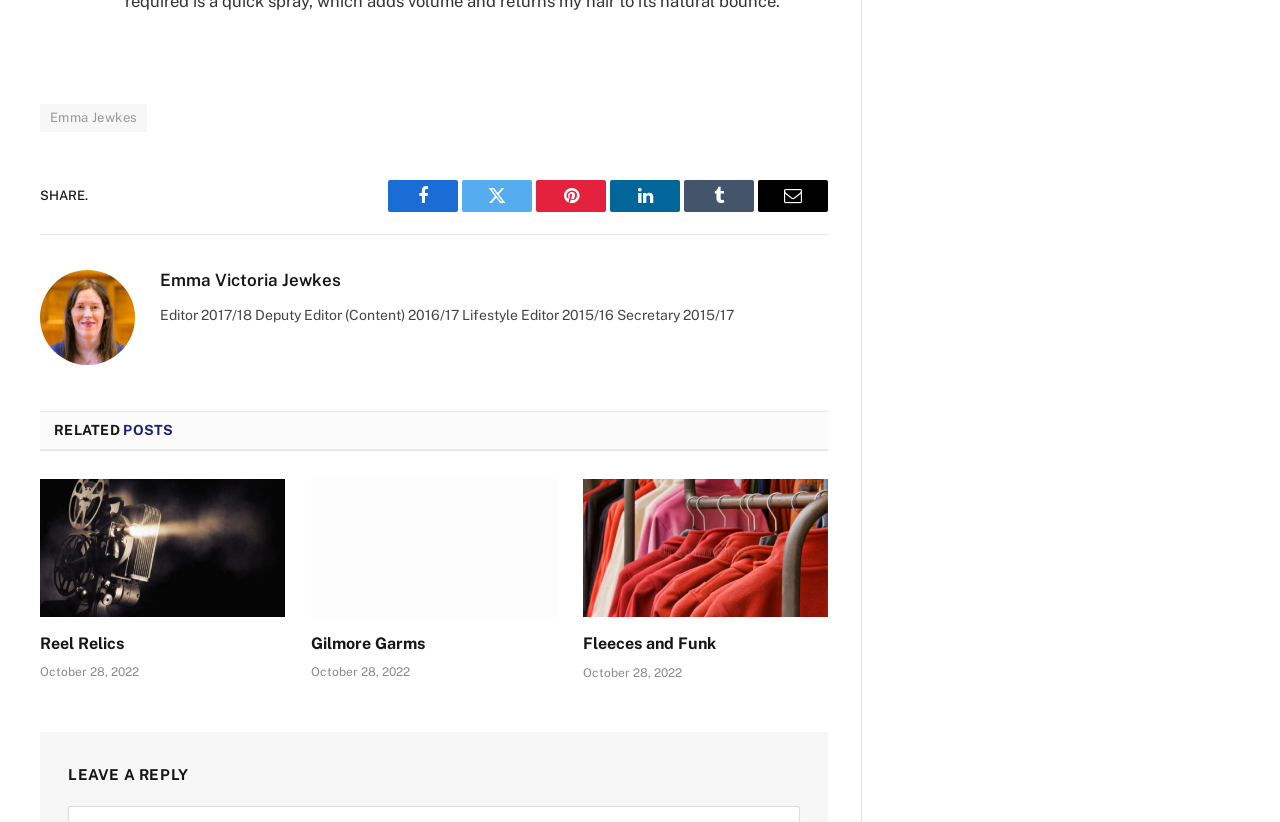Identify the bounding box coordinates of the region that needs to be clicked to carry out this instruction: "Leave a reply". Provide these coordinates as four float numbers ranging from 0 to 1, i.e., [left, top, right, bottom].

[0.053, 0.931, 0.148, 0.952]